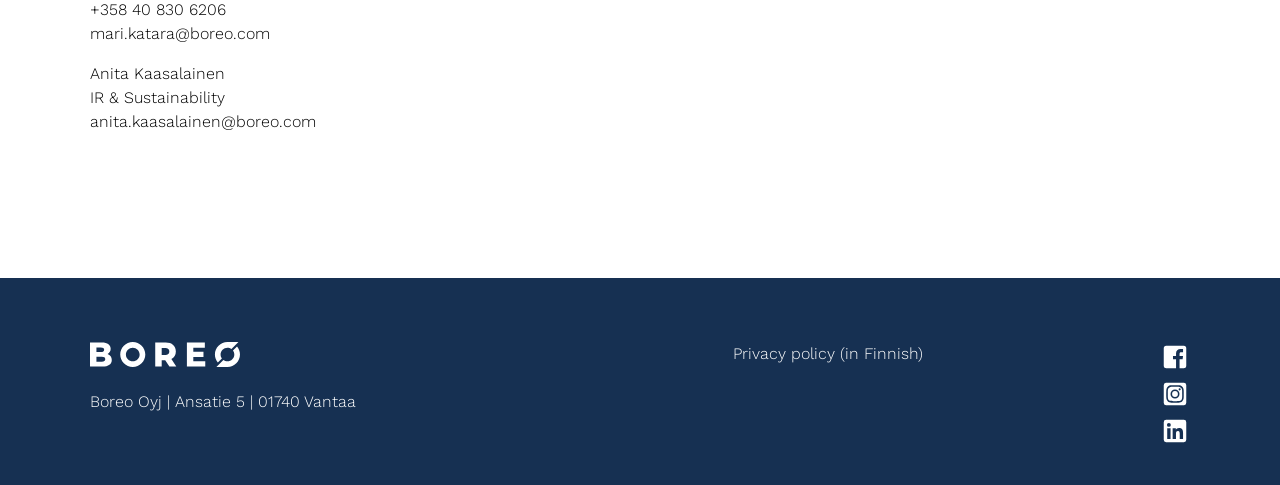What is the job title of Anita Kaasalainen?
Please interpret the details in the image and answer the question thoroughly.

Anita Kaasalainen's job title can be found below her name, in the static text element with coordinates [0.07, 0.182, 0.176, 0.221].